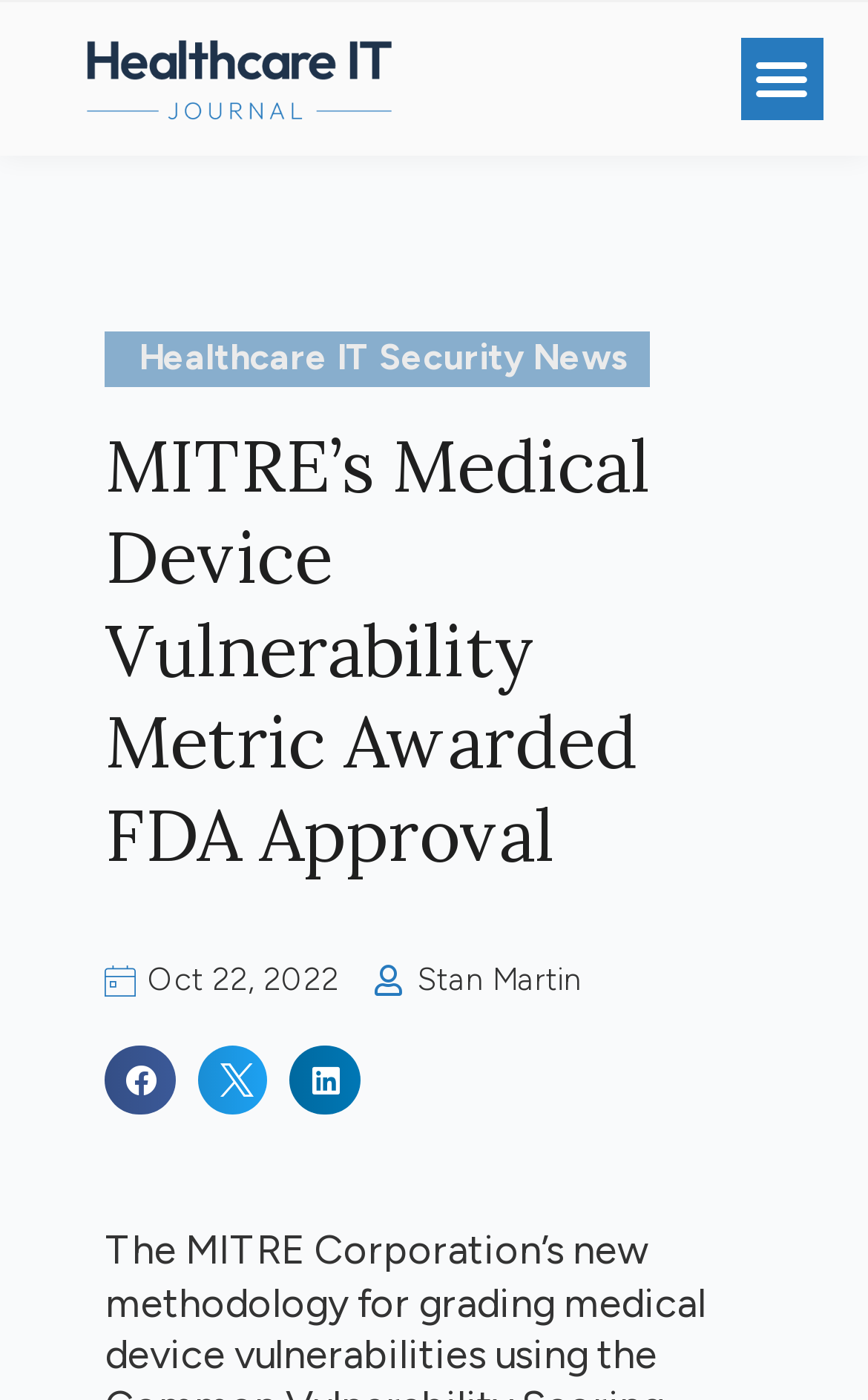How many social media share buttons are there?
Based on the image, answer the question with as much detail as possible.

I counted the number of social media share buttons by looking at the buttons below the article, and I found three buttons: 'Share on facebook', 'Share on twitter', and 'Share on linkedin'.